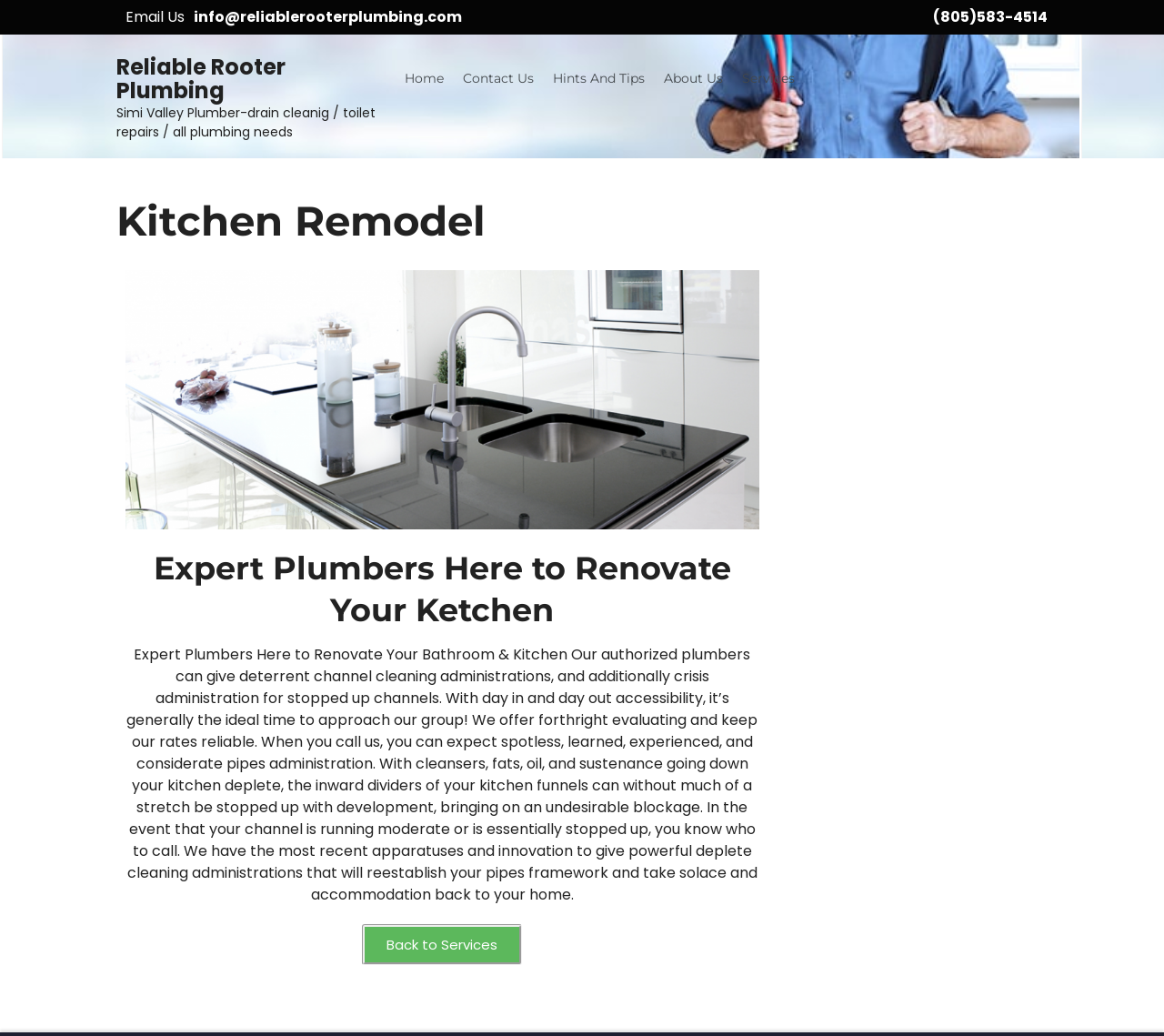What is the phone number to contact the plumber? Refer to the image and provide a one-word or short phrase answer.

(805)583-4514